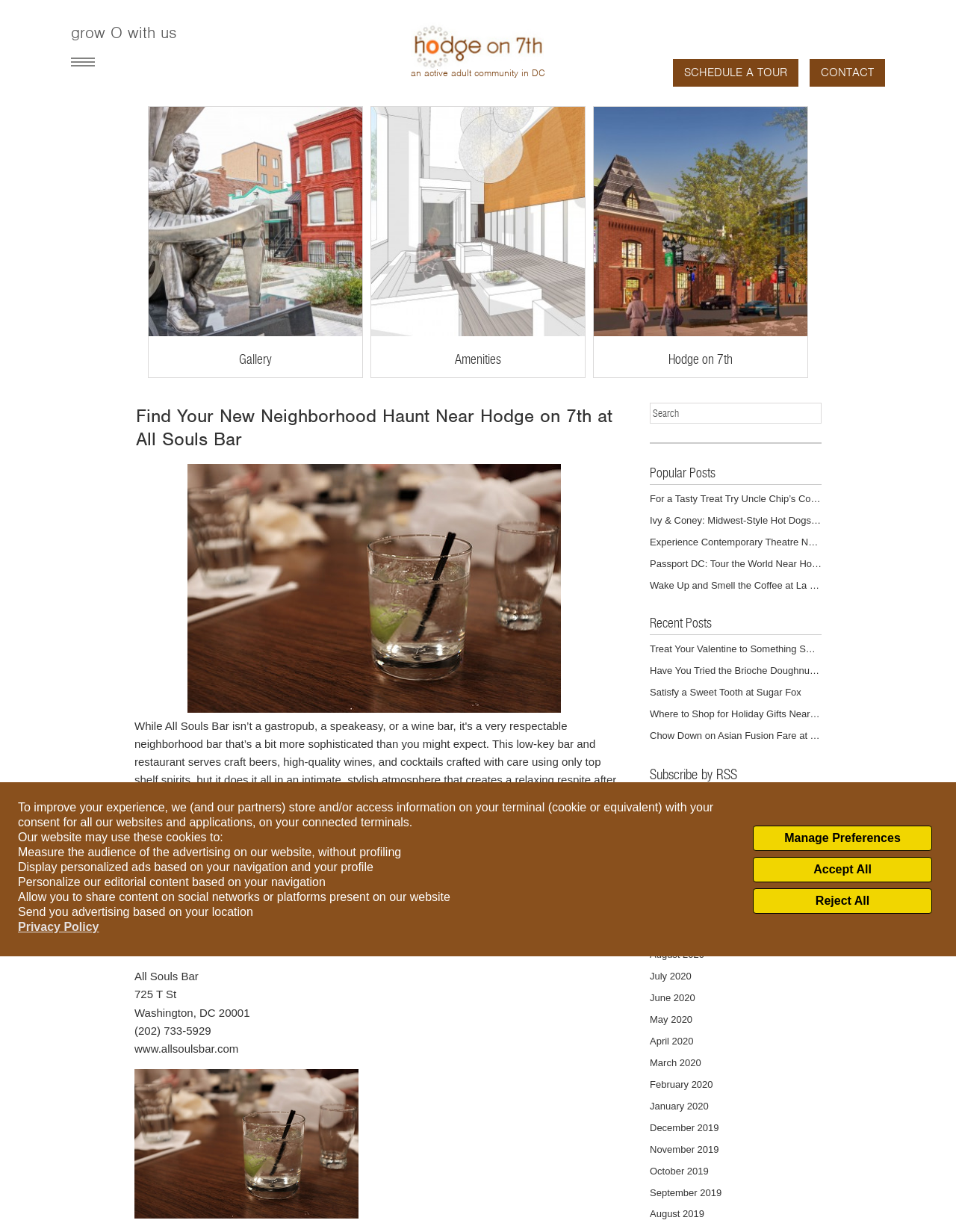Using the format (top-left x, top-left y, bottom-right x, bottom-right y), and given the element description, identify the bounding box coordinates within the screenshot: Contact

[0.847, 0.048, 0.926, 0.07]